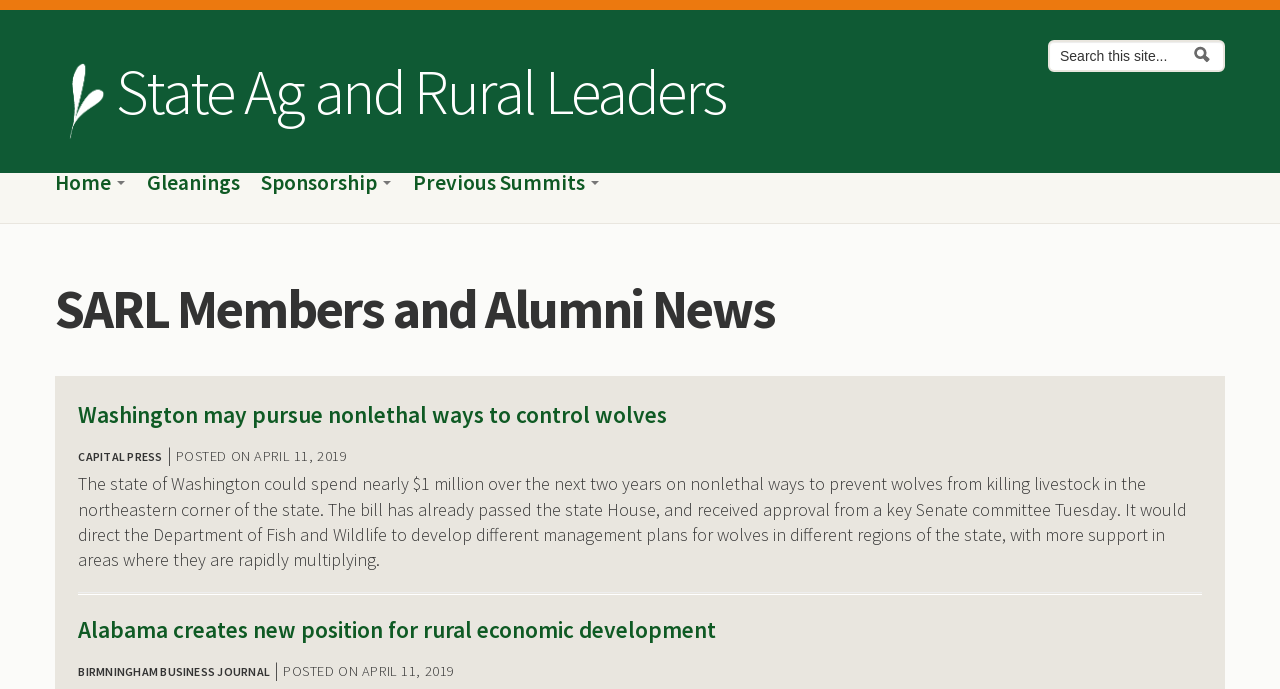Please extract the title of the webpage.

SARL Members and Alumni News